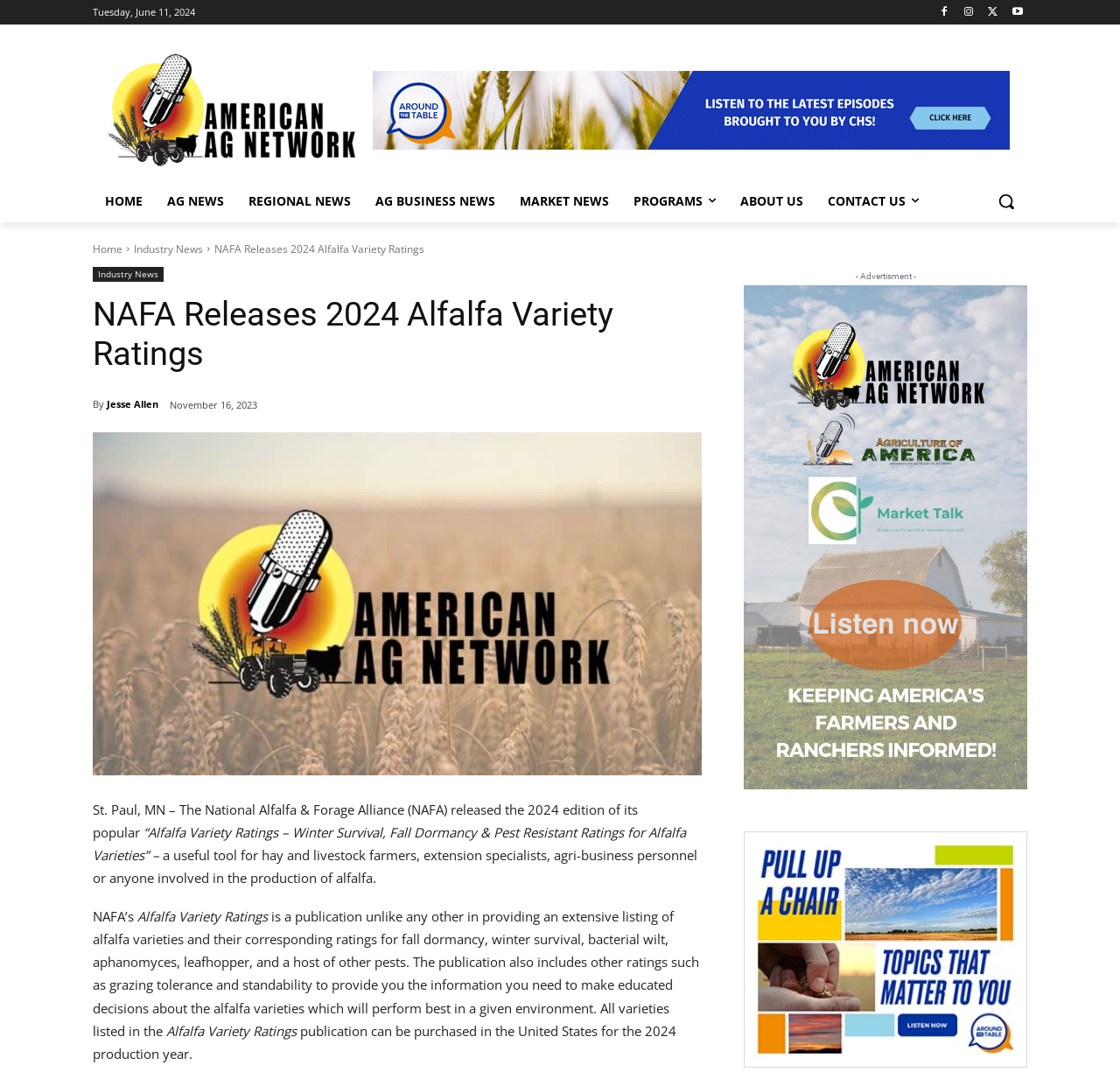Highlight the bounding box coordinates of the element that should be clicked to carry out the following instruction: "Click the 'HOME' link". The coordinates must be given as four float numbers ranging from 0 to 1, i.e., [left, top, right, bottom].

[0.083, 0.167, 0.138, 0.206]